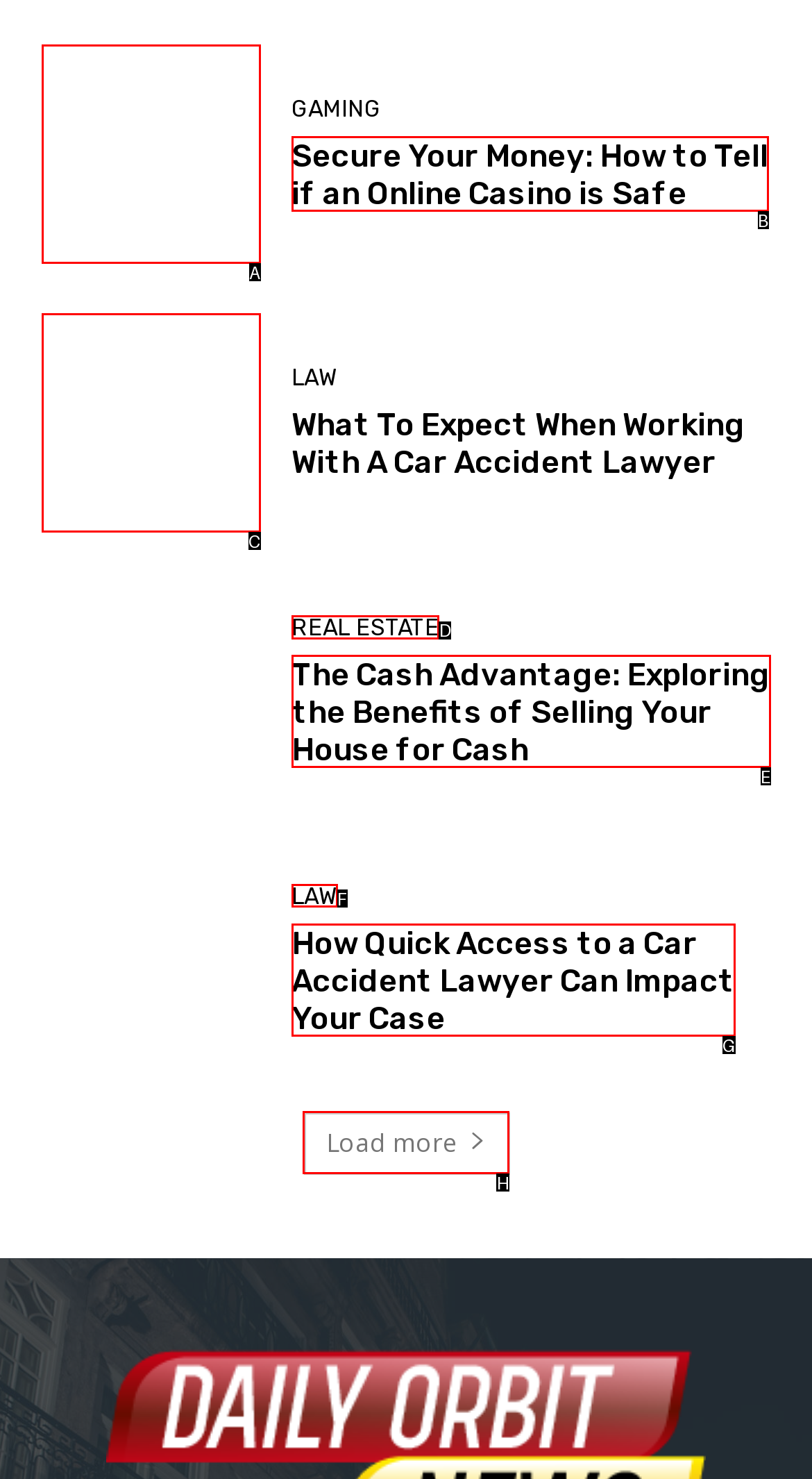Point out the correct UI element to click to carry out this instruction: Browse real estate articles
Answer with the letter of the chosen option from the provided choices directly.

D